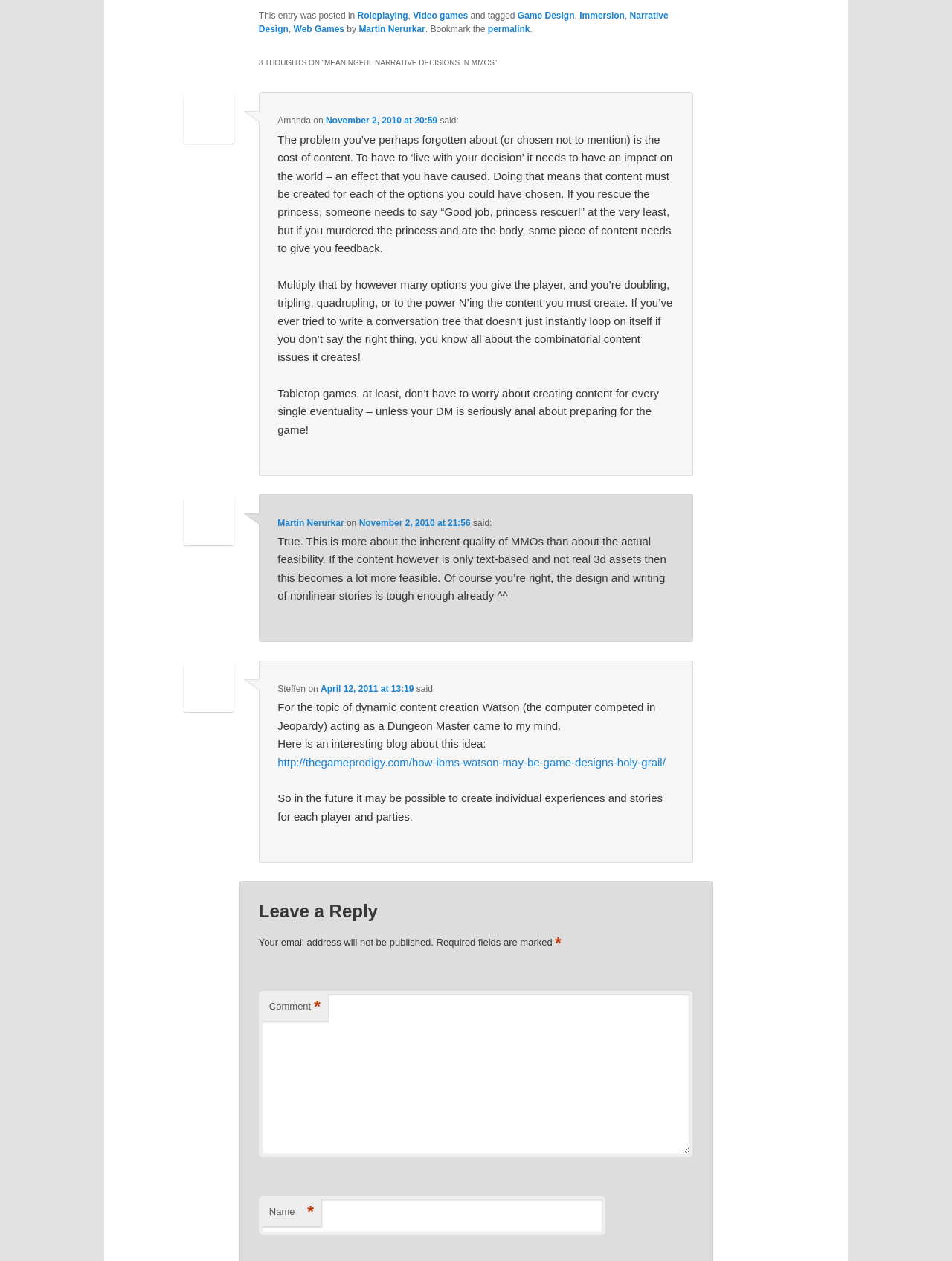Please find the bounding box coordinates of the clickable region needed to complete the following instruction: "Click on the 'permalink' link". The bounding box coordinates must consist of four float numbers between 0 and 1, i.e., [left, top, right, bottom].

[0.512, 0.019, 0.557, 0.027]